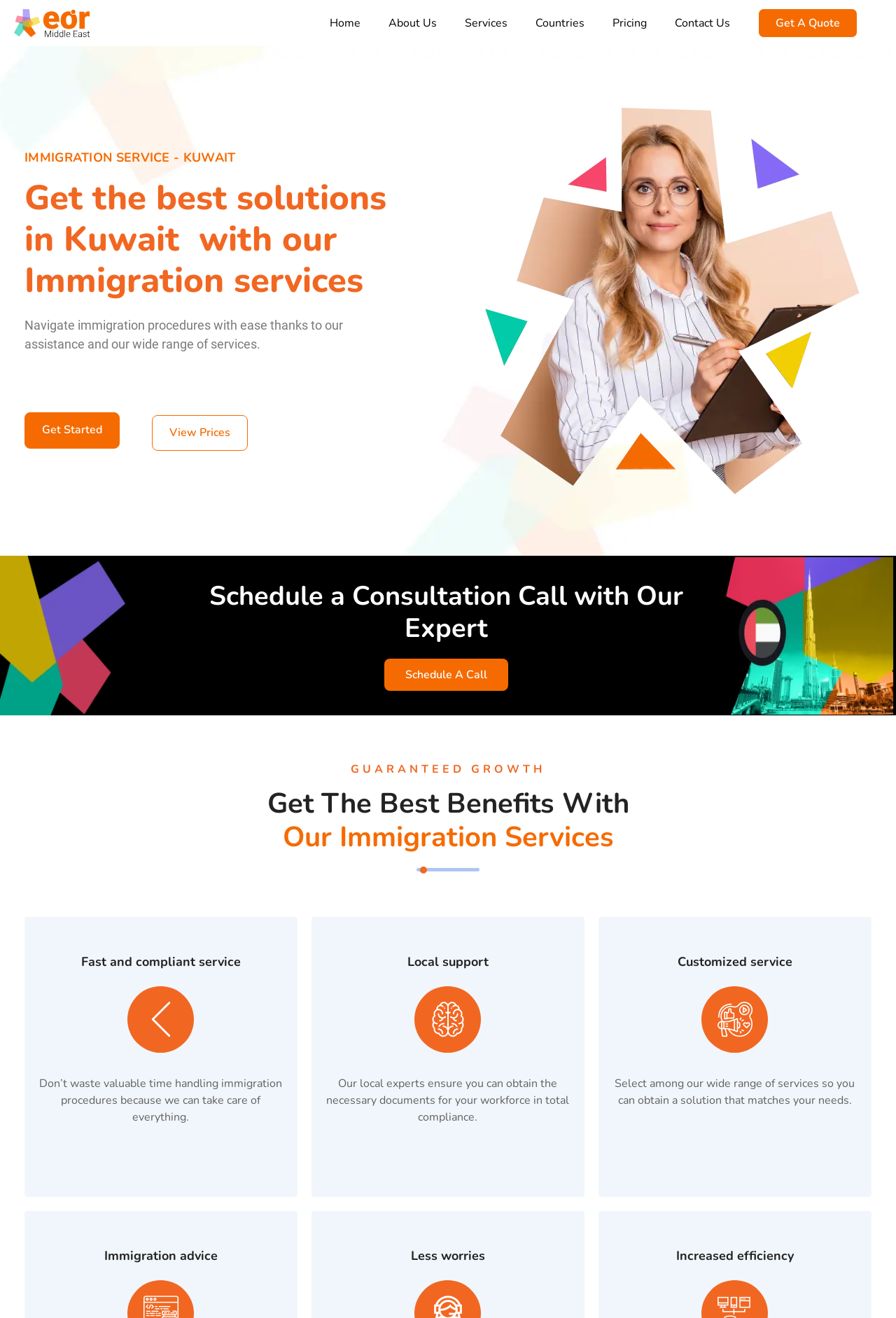What can be scheduled with the company's expert?
Using the image as a reference, deliver a detailed and thorough answer to the question.

The company allows users to schedule a consultation call with their expert, as indicated by the button 'Schedule A Call' and the description 'Schedule a Consultation Call with Our Expert'.